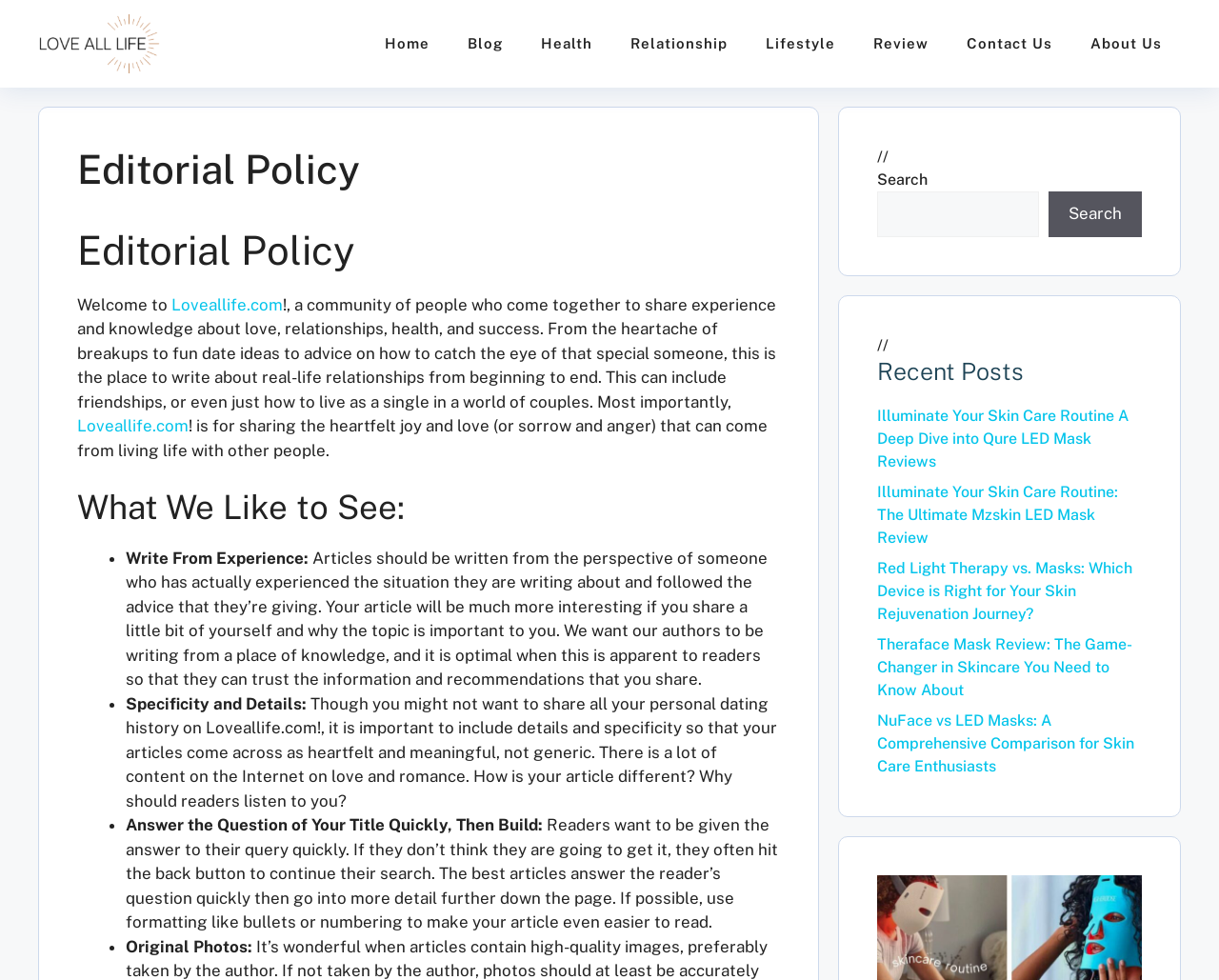Locate the bounding box coordinates of the item that should be clicked to fulfill the instruction: "Search for something".

[0.72, 0.196, 0.852, 0.242]